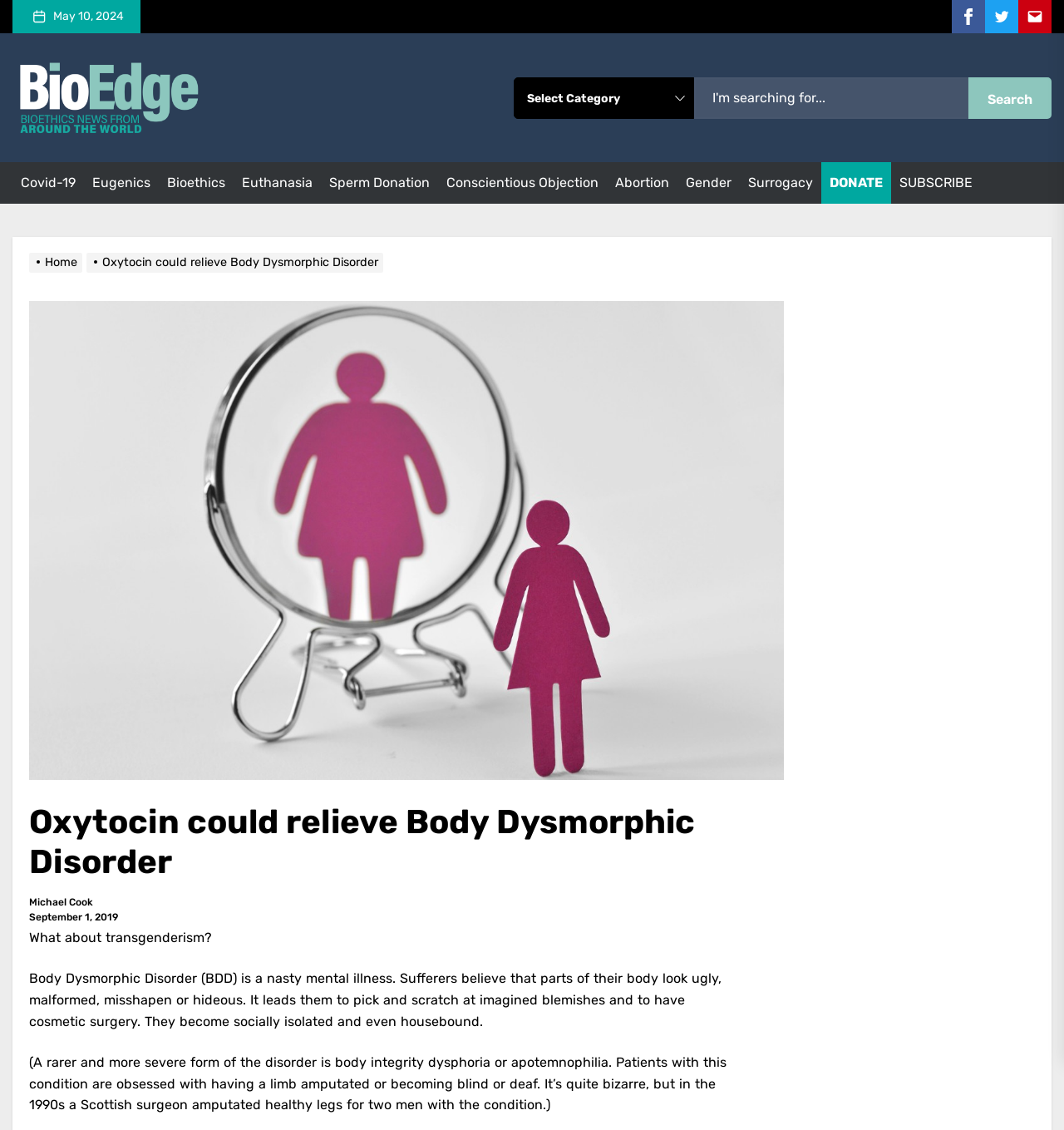Provide a thorough summary of the webpage.

The webpage appears to be an article from BioEdge, a bioethics news website. At the top left, there is a date "May 10, 2024" and a series of social media links to Facebook, Twitter, and Email. Next to the date, there is a BioEdge logo and a heading "BioEdge" with a tagline "Bioethics news from around the world". 

On the top right, there is a search bar with a combobox, a textbox, and a search button. Below the search bar, there is a horizontal navigation menu with 11 links to various topics such as Covid-19, Eugenics, Bioethics, Euthanasia, and more.

The main content of the article starts with a breadcrumbs navigation menu, which shows the path "Home > Oxytocin could relieve Body Dysmorphic Disorder". Below the breadcrumbs, there is a figure that spans the entire width of the page. 

The article's title "Oxytocin could relieve Body Dysmorphic Disorder" is displayed prominently, followed by the author's name "Michael Cook" and the publication date "September 1, 2019". The article's content is divided into three paragraphs. The first paragraph starts with the question "What about transgenderism?" and introduces Body Dysmorphic Disorder (BDD) as a mental illness. The second paragraph explains the symptoms of BDD, and the third paragraph provides additional information about a rarer form of the disorder called body integrity dysphoria or apotemnophilia.